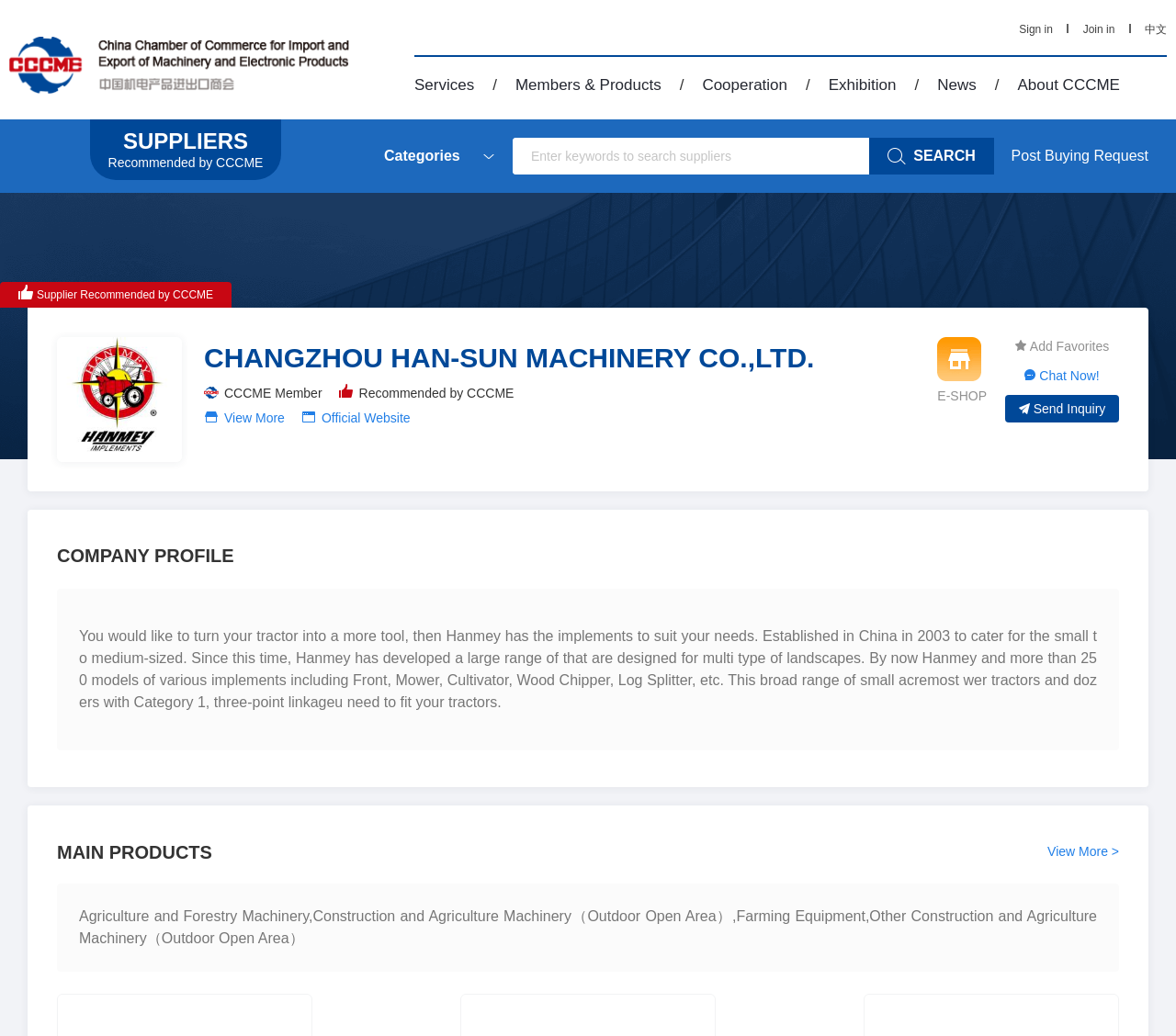Identify the bounding box coordinates for the UI element described as follows: SUPPLIERS Recommended by CCCME. Use the format (top-left x, top-left y, bottom-right x, bottom-right y) and ensure all values are floating point numbers between 0 and 1.

[0.077, 0.115, 0.239, 0.174]